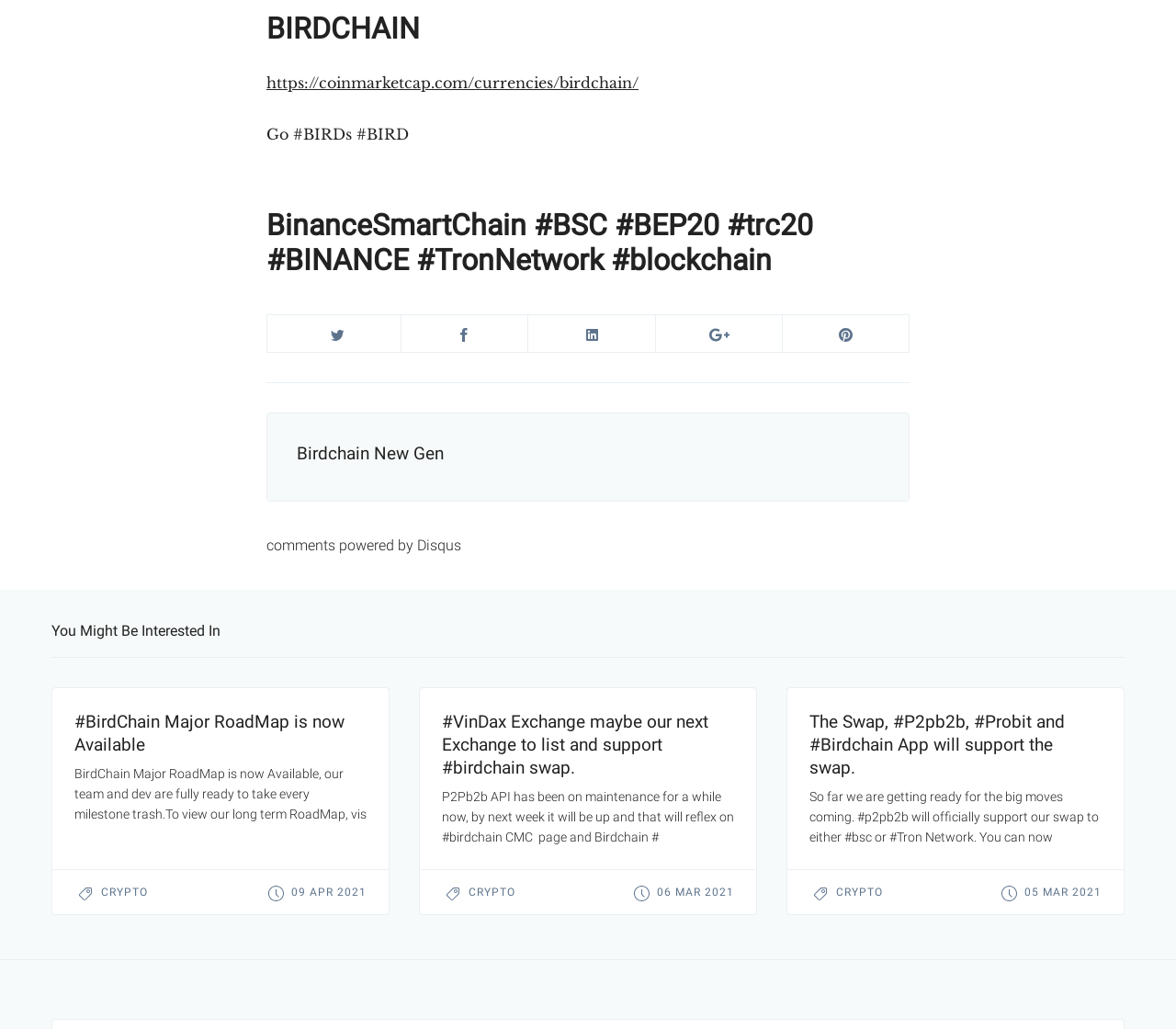Please provide a detailed answer to the question below based on the screenshot: 
What is the purpose of the 'comments powered by Disqus' link?

The purpose of the 'comments powered by Disqus' link is to allow users to comment on the content of the webpage. This is inferred from the text 'comments powered by Disqus', which suggests that Disqus is a commenting platform.